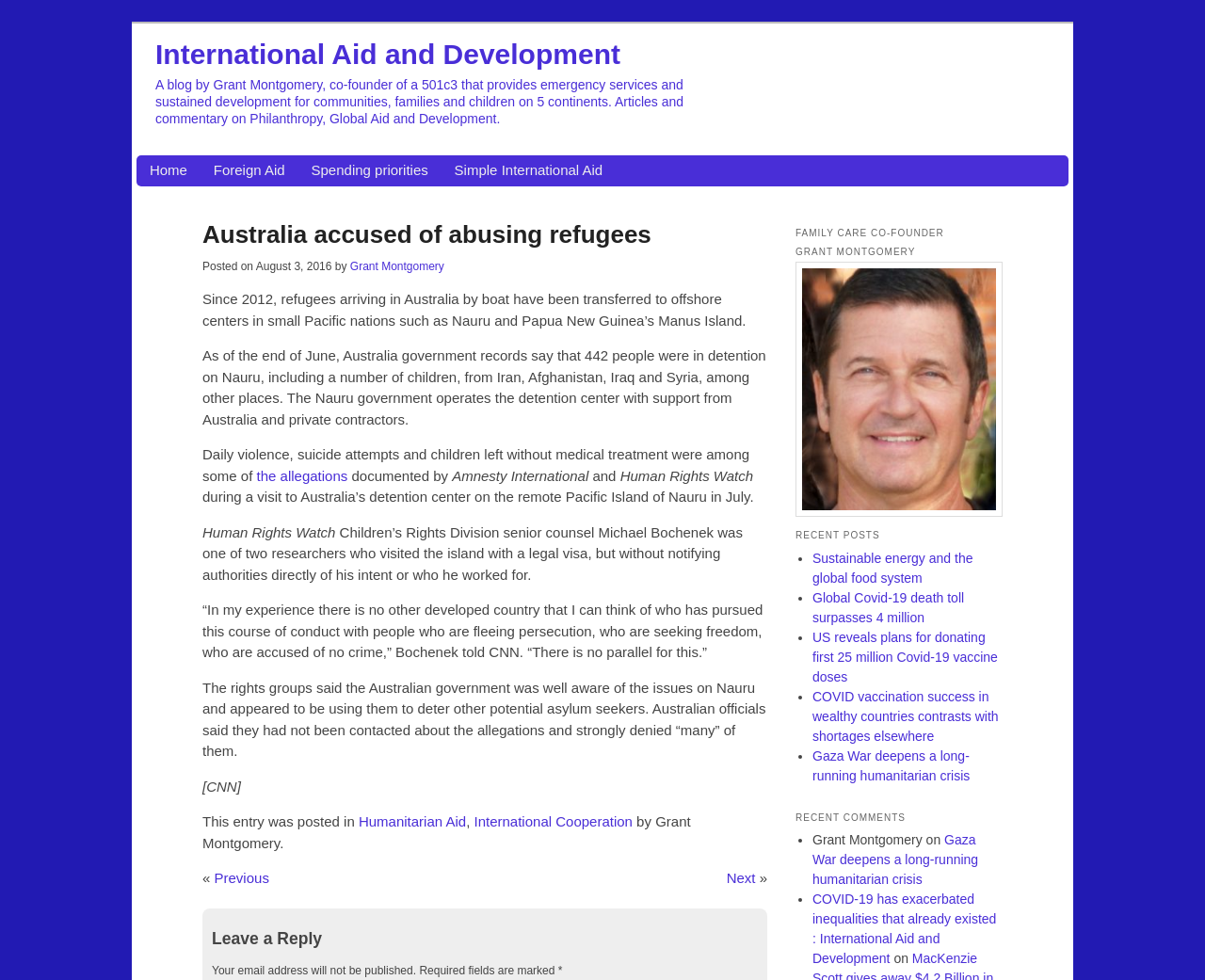Identify the bounding box of the UI element that matches this description: "Previous".

[0.178, 0.888, 0.223, 0.904]